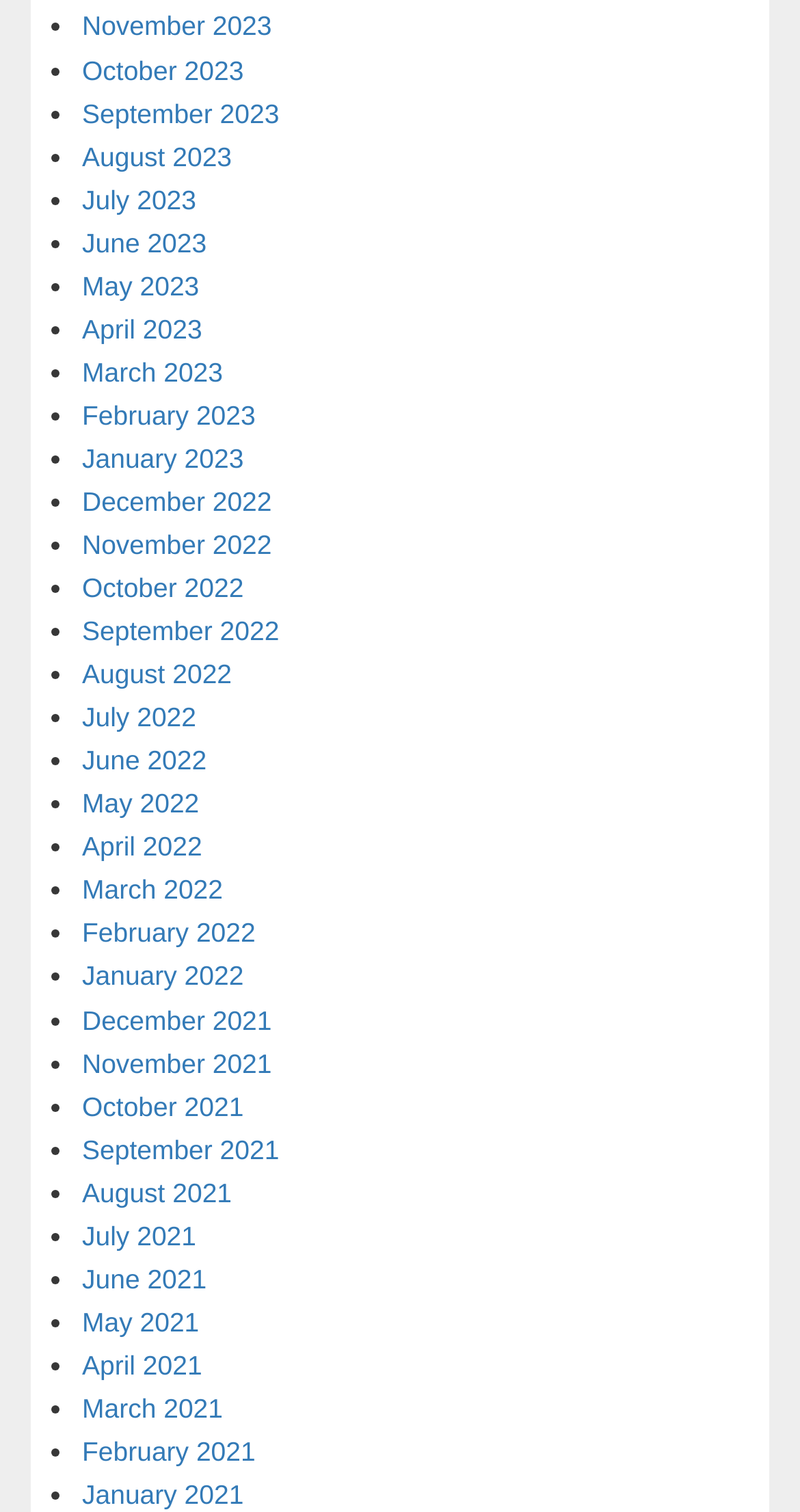Answer briefly with one word or phrase:
How many links are on the webpage?

33